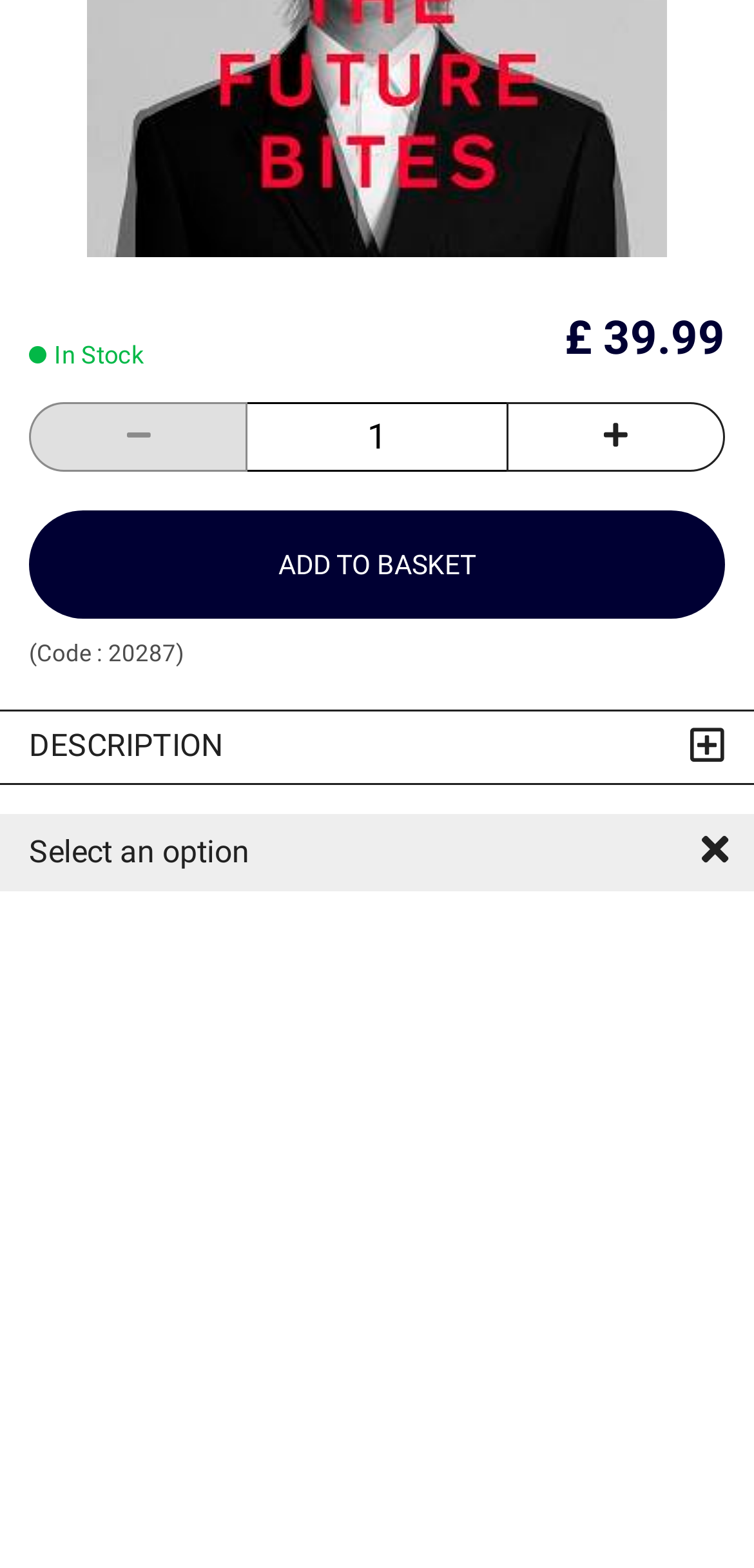Identify the bounding box coordinates of the HTML element based on this description: "Description".

[0.0, 0.463, 0.9, 0.49]